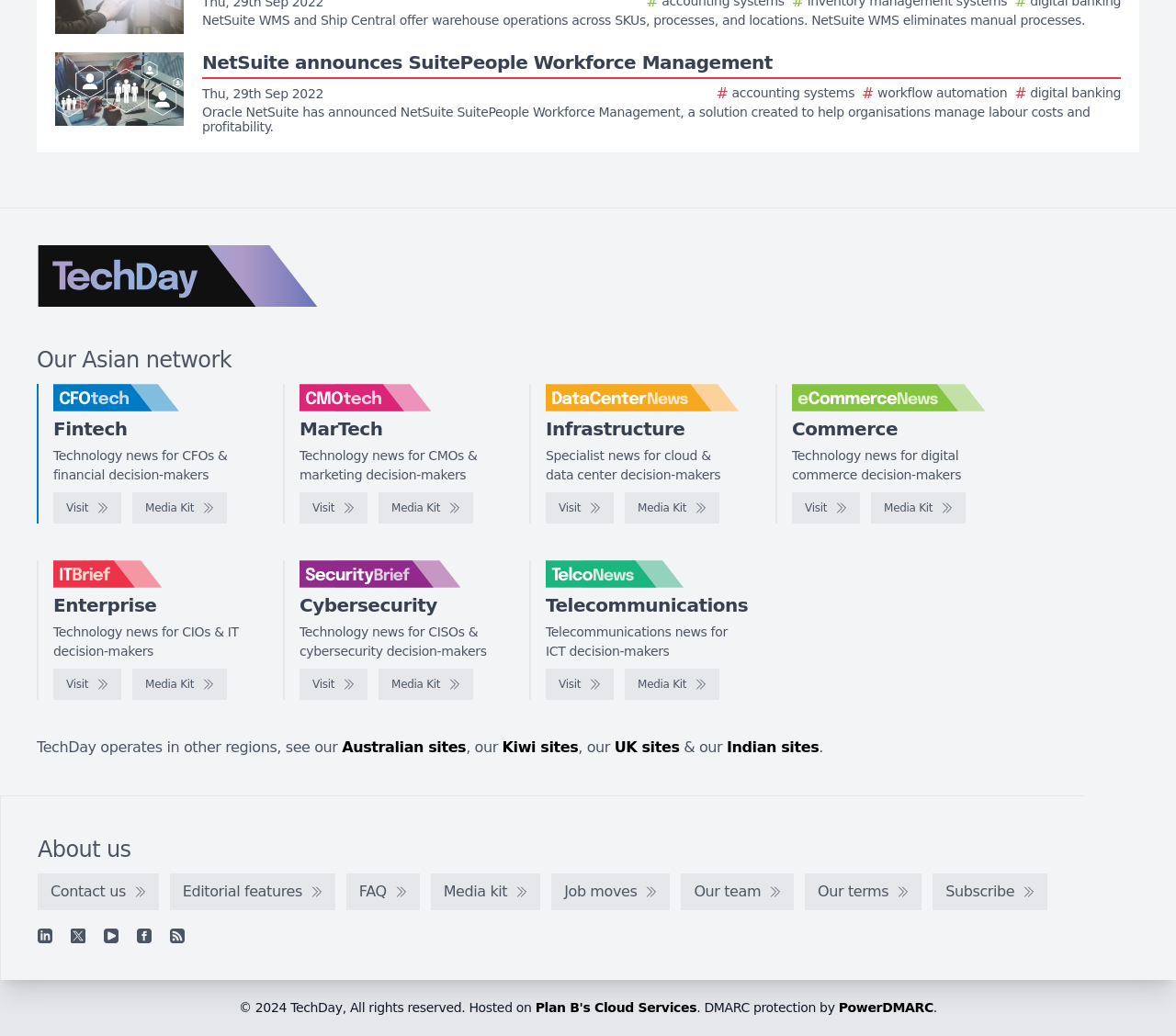Determine the coordinates of the bounding box for the clickable area needed to execute this instruction: "Learn about IT Brief".

[0.045, 0.54, 0.209, 0.567]